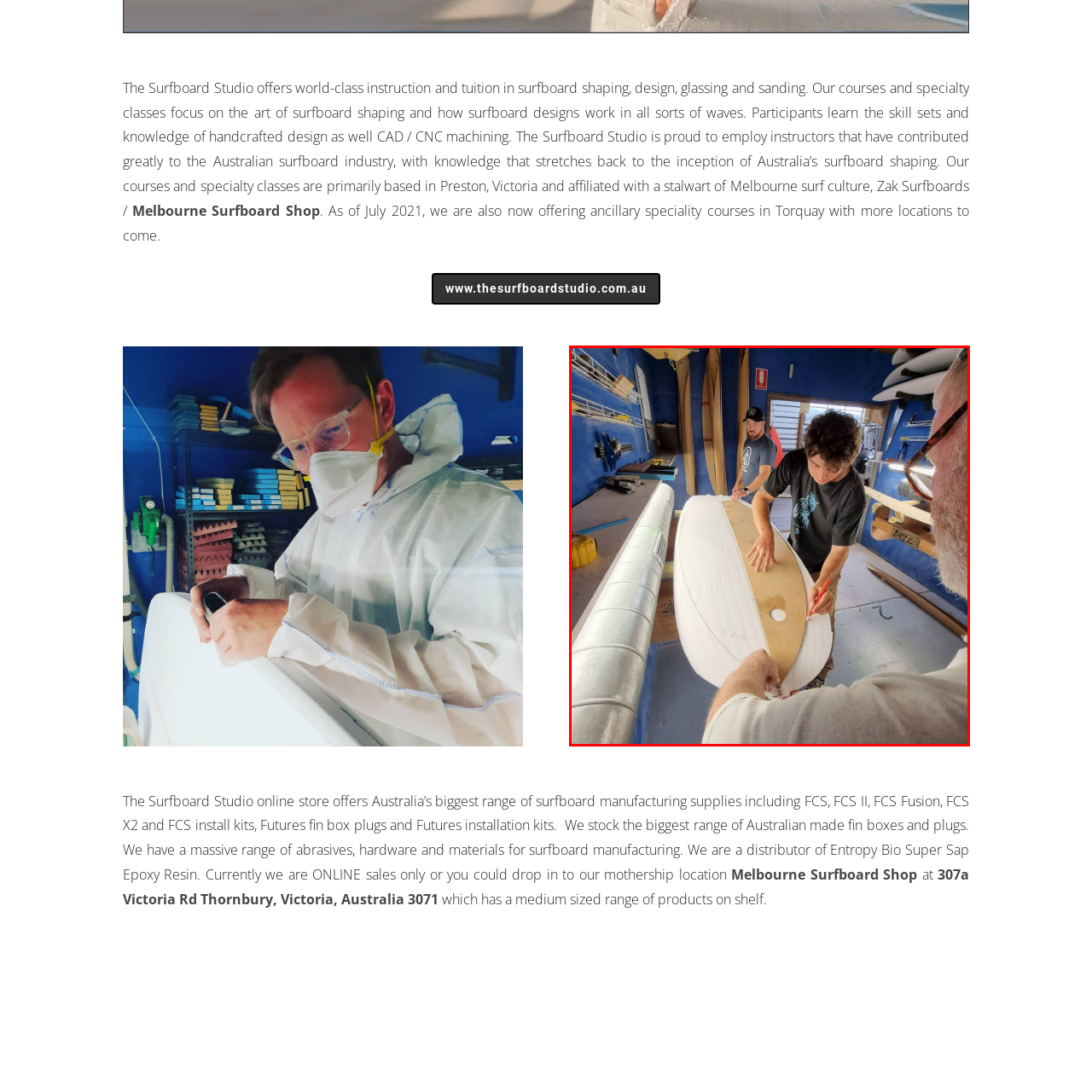Provide a comprehensive description of the image contained within the red rectangle.

In a vibrant workshop setting, two skilled artisans collaborate on crafting a custom surfboard. The scene captures a hands-on moment where one individual, wearing a black shirt decorated with a blue graphic, dexterously marks a design onto the surfboard blank, meticulously shaping its outline. Behind him, a third participant observes, wearing a gray shirt and a cap, clearly engaged in the shaping process. The blue walls and organized workspace, filled with surfboard materials and outlines, highlight the creative energy of the environment. This image embodies the essence of surfboard shaping, showcasing the dedication and craftsmanship involved in creating unique boards at The Surfboard Studio, a premier destination for surfboard instruction and design in Victoria, Australia.